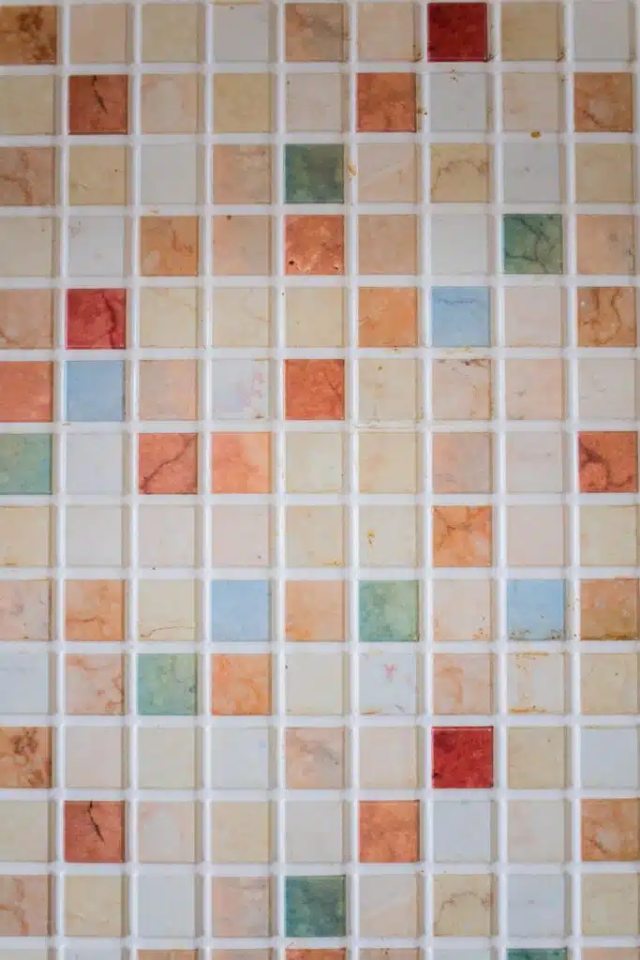What is the arrangement pattern of the tiles? Analyze the screenshot and reply with just one word or a short phrase.

Neat grid pattern